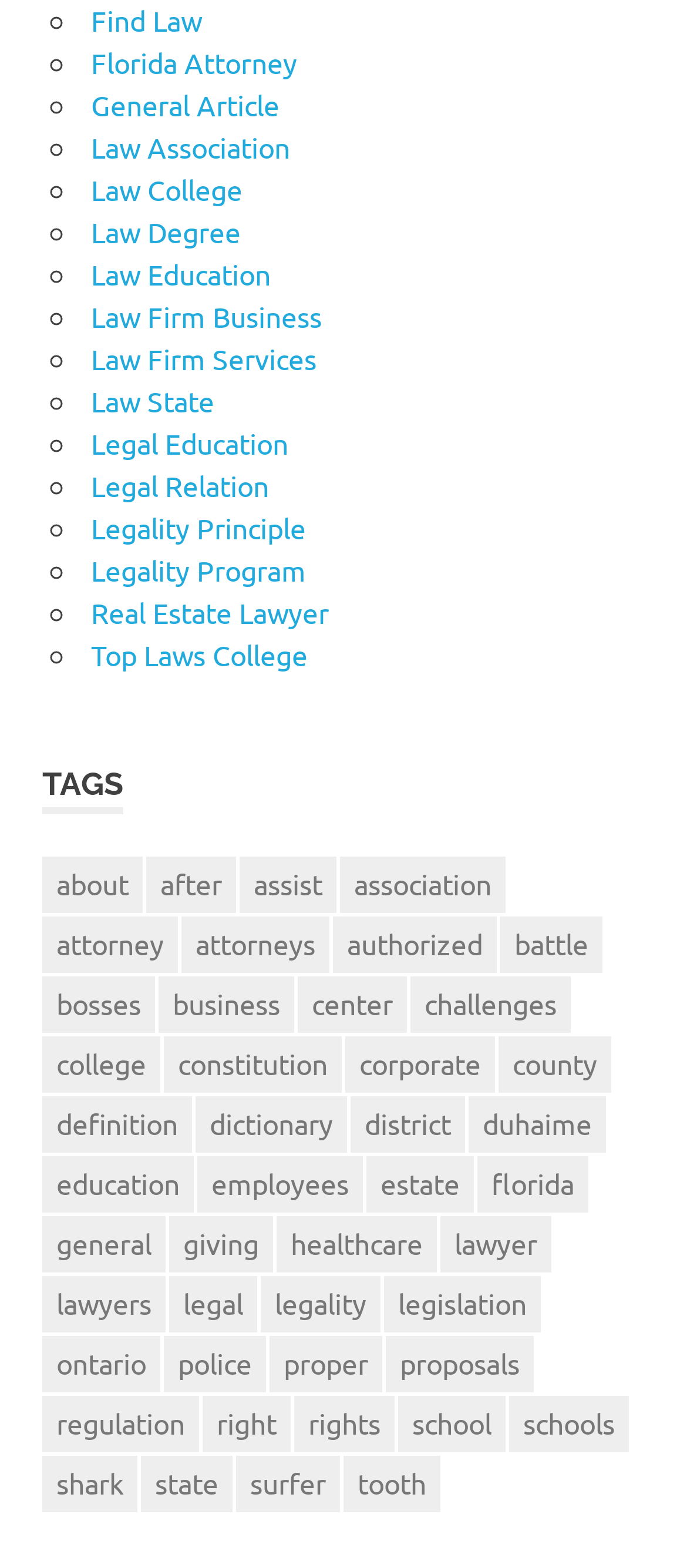Please identify the bounding box coordinates of the element I should click to complete this instruction: 'Click on 'attorney''. The coordinates should be given as four float numbers between 0 and 1, like this: [left, top, right, bottom].

[0.062, 0.584, 0.259, 0.62]